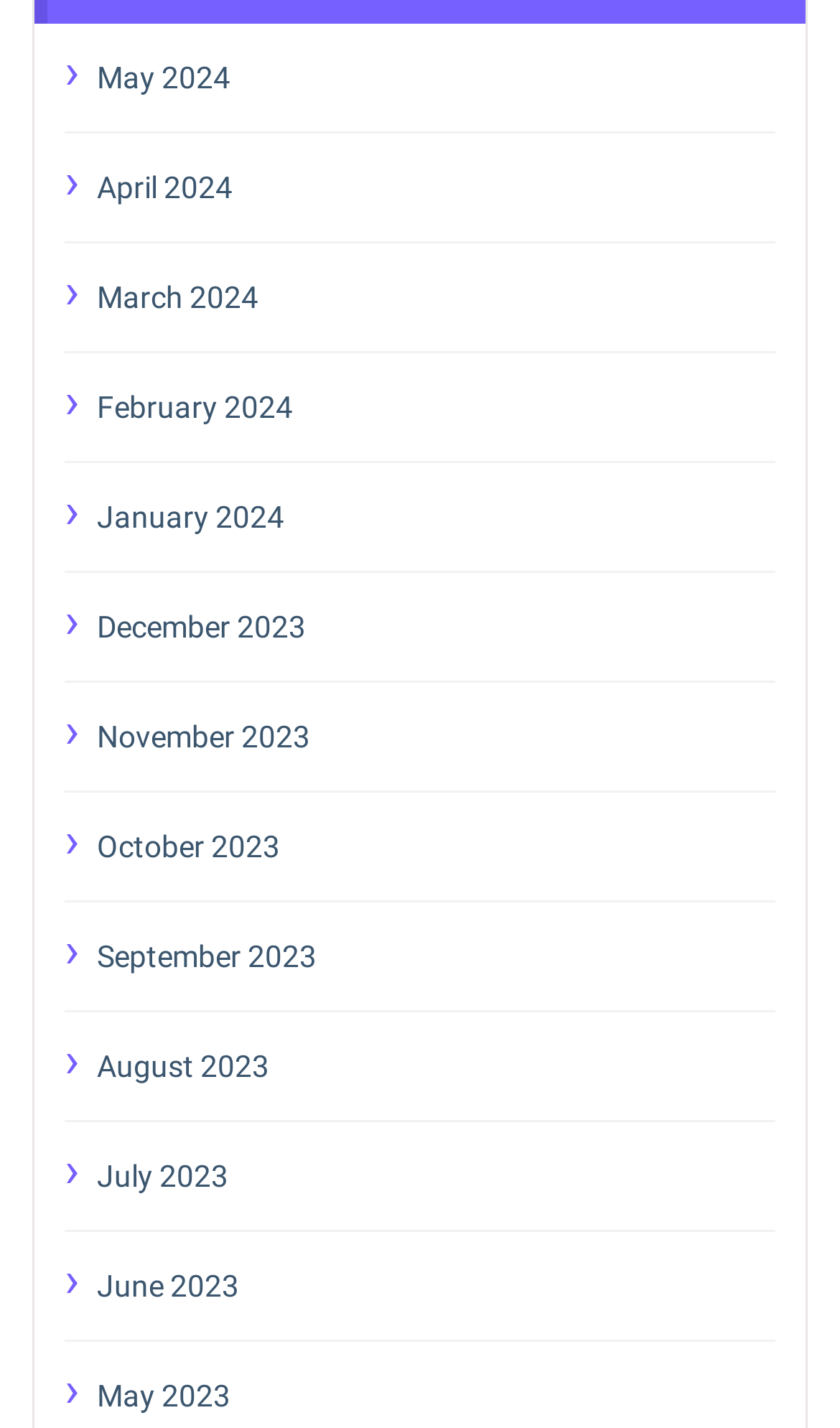Identify the bounding box coordinates of the area that should be clicked in order to complete the given instruction: "access February 2024". The bounding box coordinates should be four float numbers between 0 and 1, i.e., [left, top, right, bottom].

[0.115, 0.265, 0.923, 0.304]